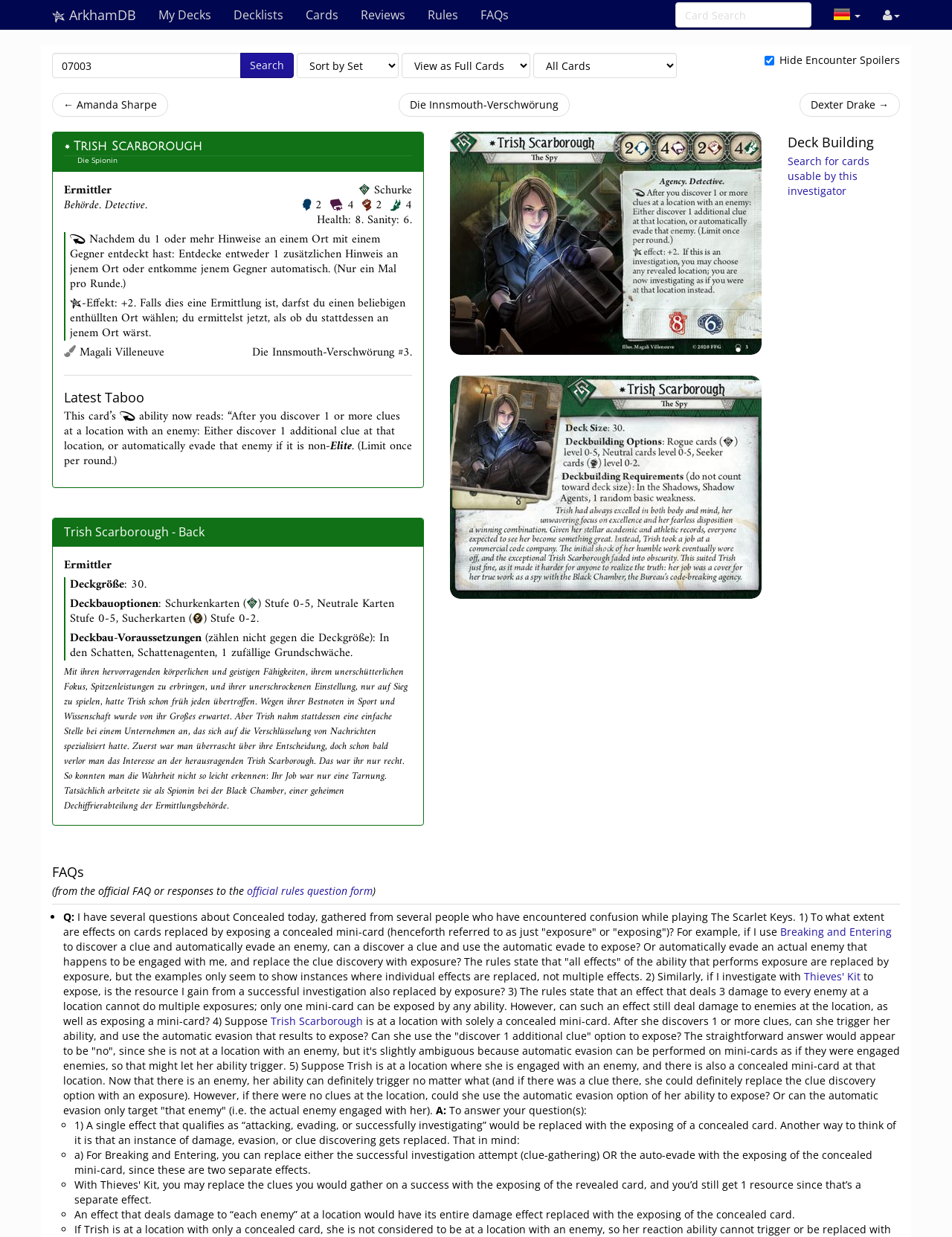Identify the bounding box coordinates of the element that should be clicked to fulfill this task: "View Trish Scarborough's details". The coordinates should be provided as four float numbers between 0 and 1, i.e., [left, top, right, bottom].

[0.067, 0.113, 0.433, 0.132]